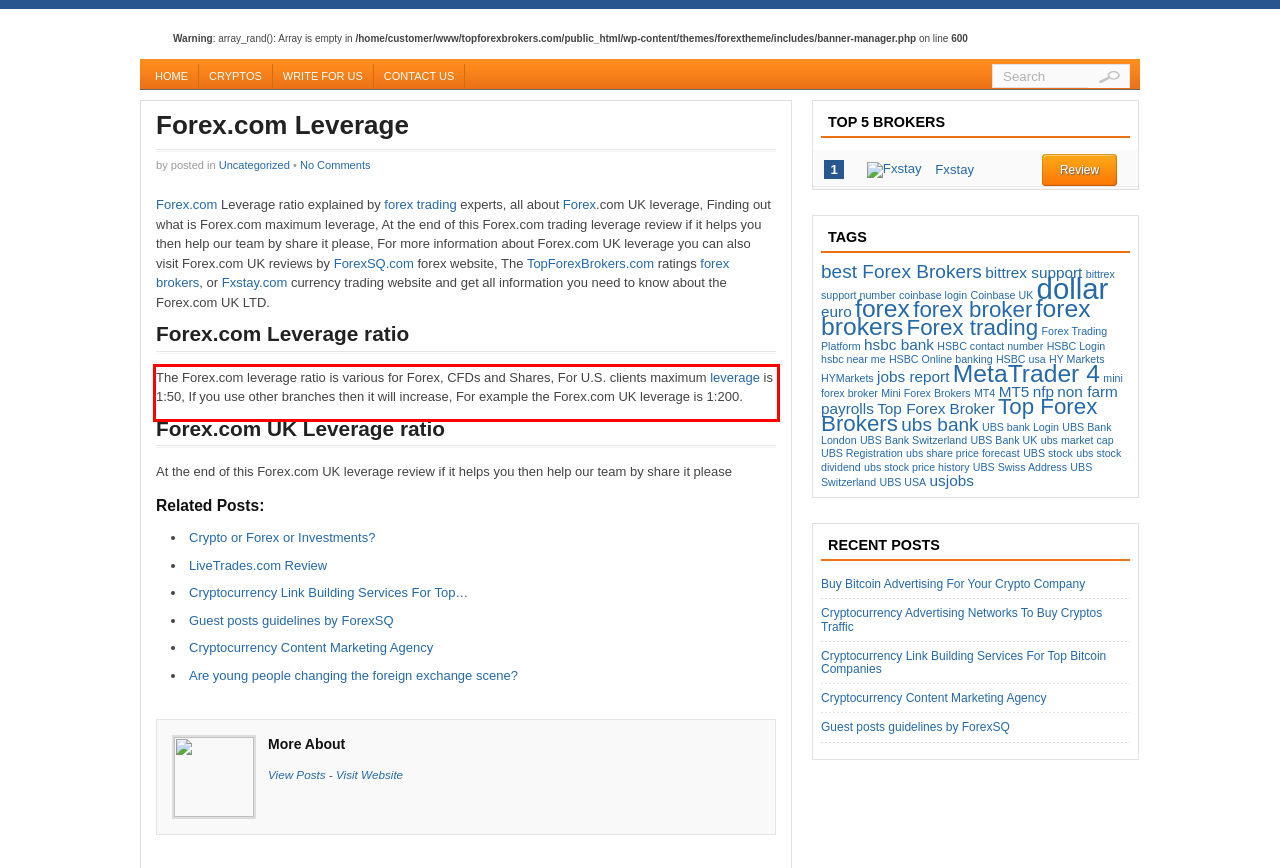You are provided with a webpage screenshot that includes a red rectangle bounding box. Extract the text content from within the bounding box using OCR.

The Forex.com leverage ratio is various for Forex, CFDs and Shares, For U.S. clients maximum leverage is 1:50, If you use other branches then it will increase, For example the Forex.com UK leverage is 1:200.